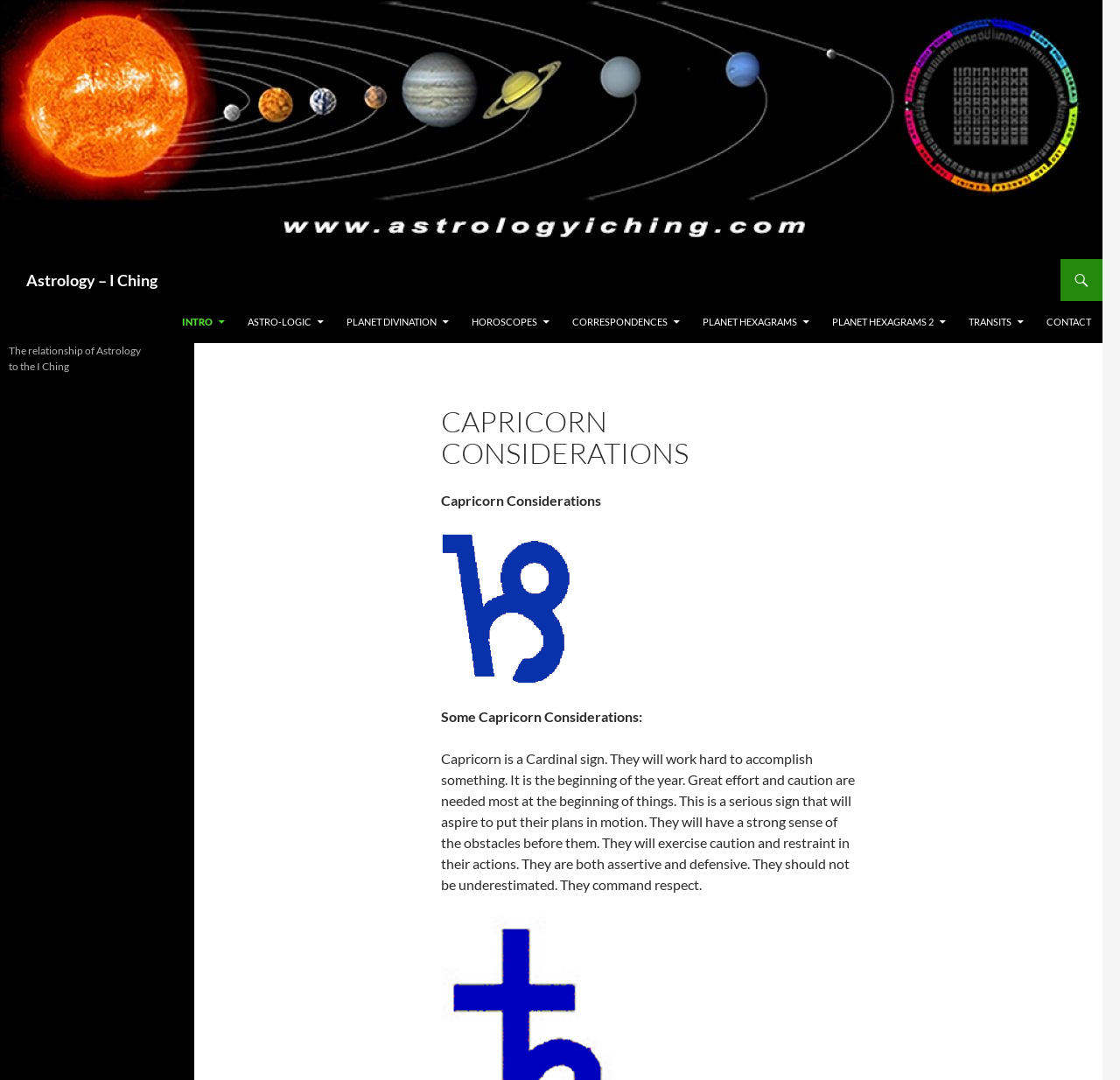What is the headline of the webpage?

Astrology – I Ching